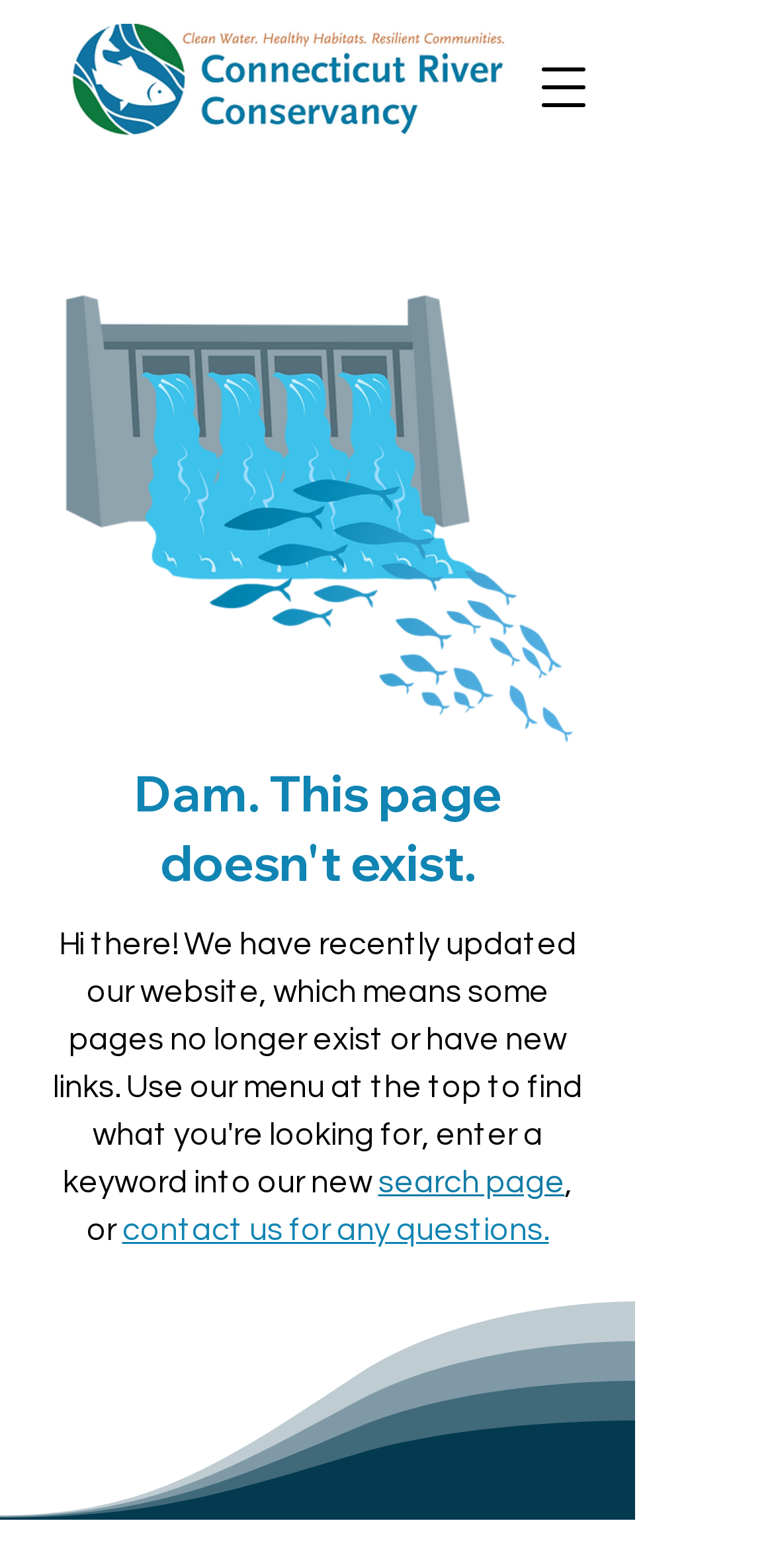What is the main image on the page?
Please give a detailed and thorough answer to the question, covering all relevant points.

The main image on the page is an illustration of a dam with fish at the bottom, which can be inferred from the image description 'Illustrated dam with fish at the bottom.'